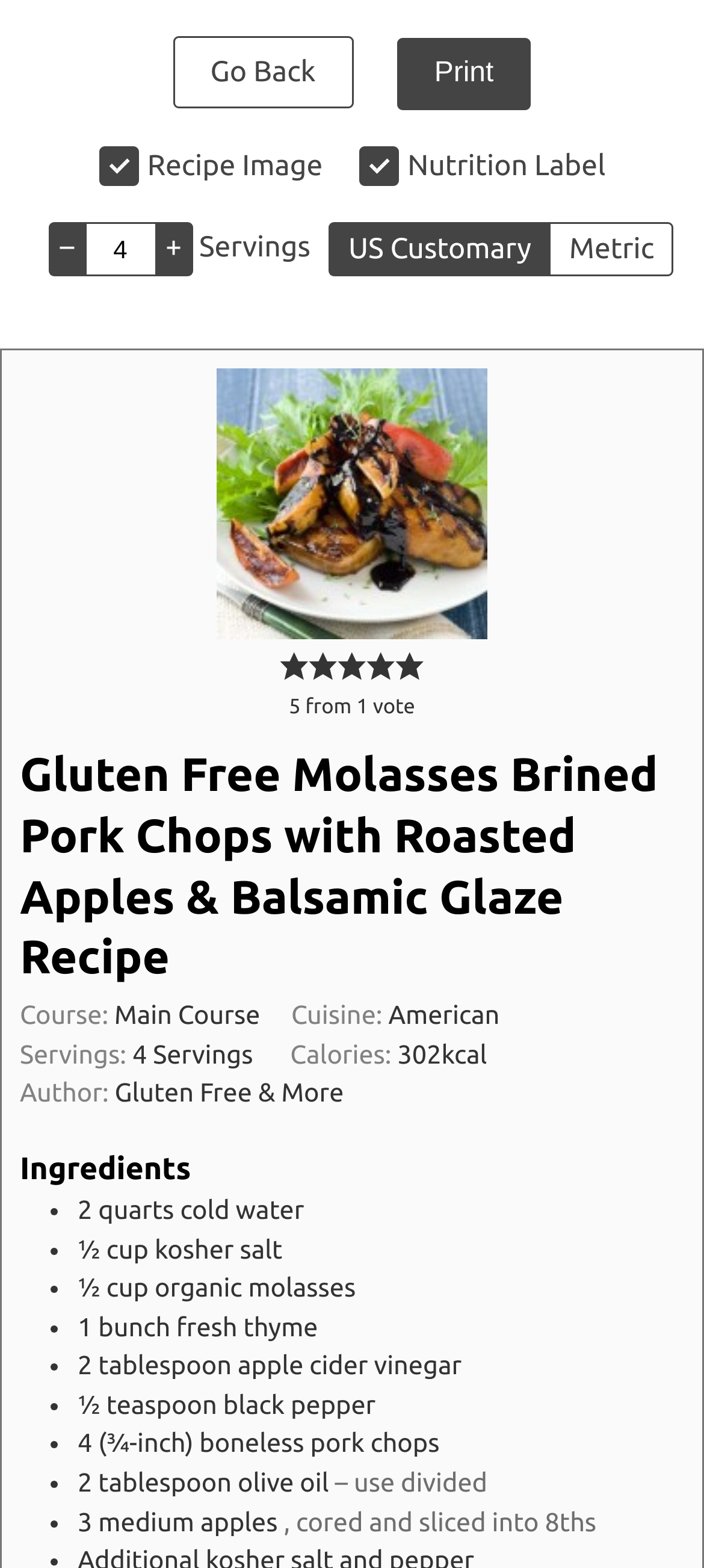Identify the bounding box coordinates of the section that should be clicked to achieve the task described: "Change the unit system to US Customary".

[0.467, 0.142, 0.78, 0.176]